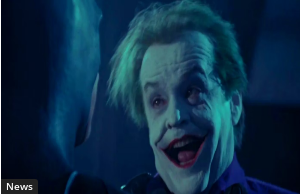Present a detailed portrayal of the image.

The image features a dramatic scene from a classic film, showcasing a close-up of a character known for his chaotic and menacing personality. The character, recognized by his distinctive green hair, pale skin, and striking red lips, reveals a wide, sinister smile that captures his unpredictable nature. This iconic figure is interacting with another character, whose silhouette can be seen in the background, heightening the suspense of the moment. The image is part of an article titled "12 Best Quotes From Batman Movie Villains," indicating its context within discussions featuring memorable quotes and scenes from Batman films. The overall atmosphere of the image conveys tension and highlights the character's flamboyant yet threatening demeanor, resonating with fans of the superhero genre.